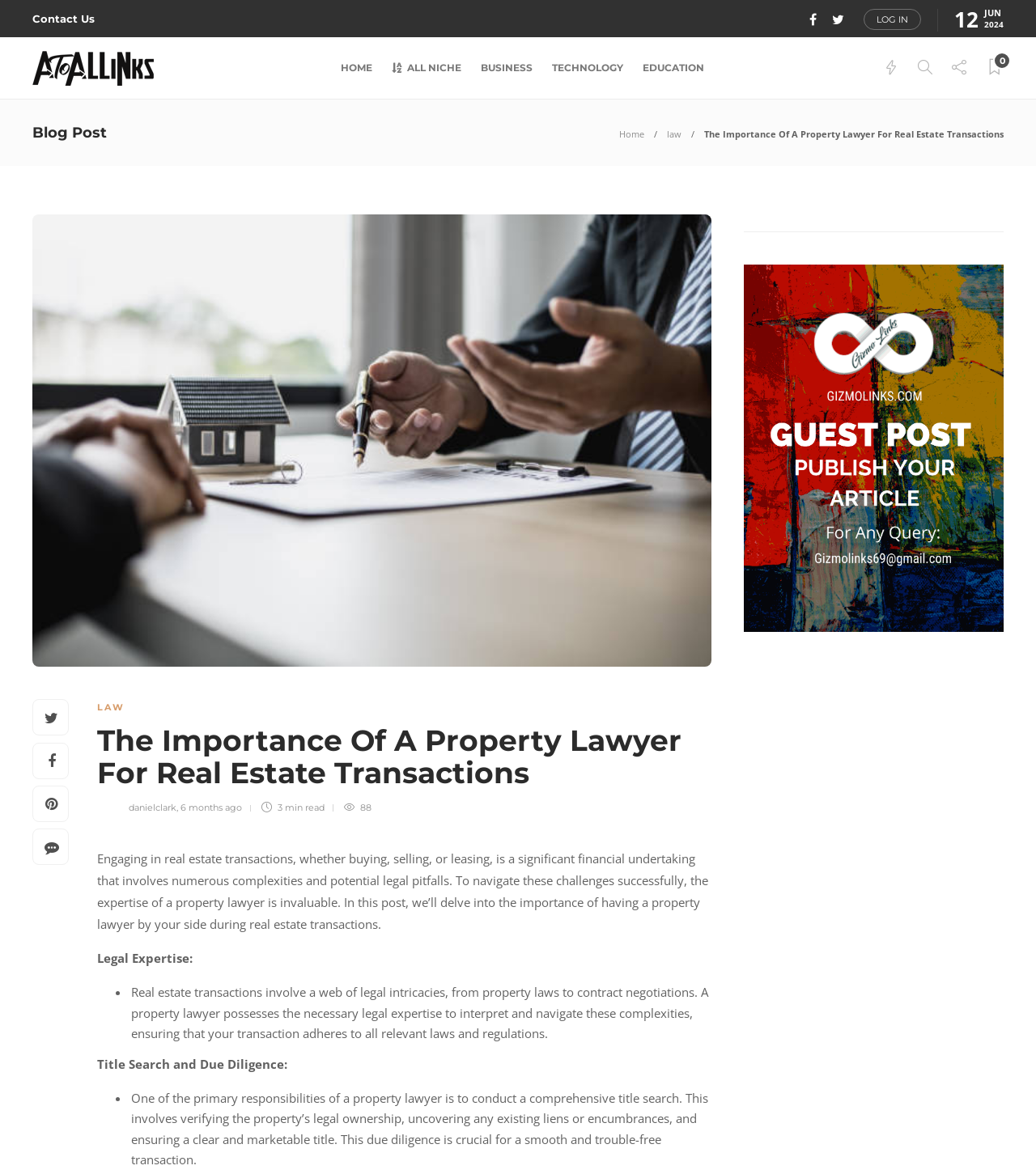Refer to the screenshot and answer the following question in detail:
What is the importance of a property lawyer in real estate transactions?

According to the webpage, a property lawyer is essential in real estate transactions to navigate the numerous legal complexities and potential pitfalls involved. Their expertise ensures that the transaction adheres to all relevant laws and regulations.